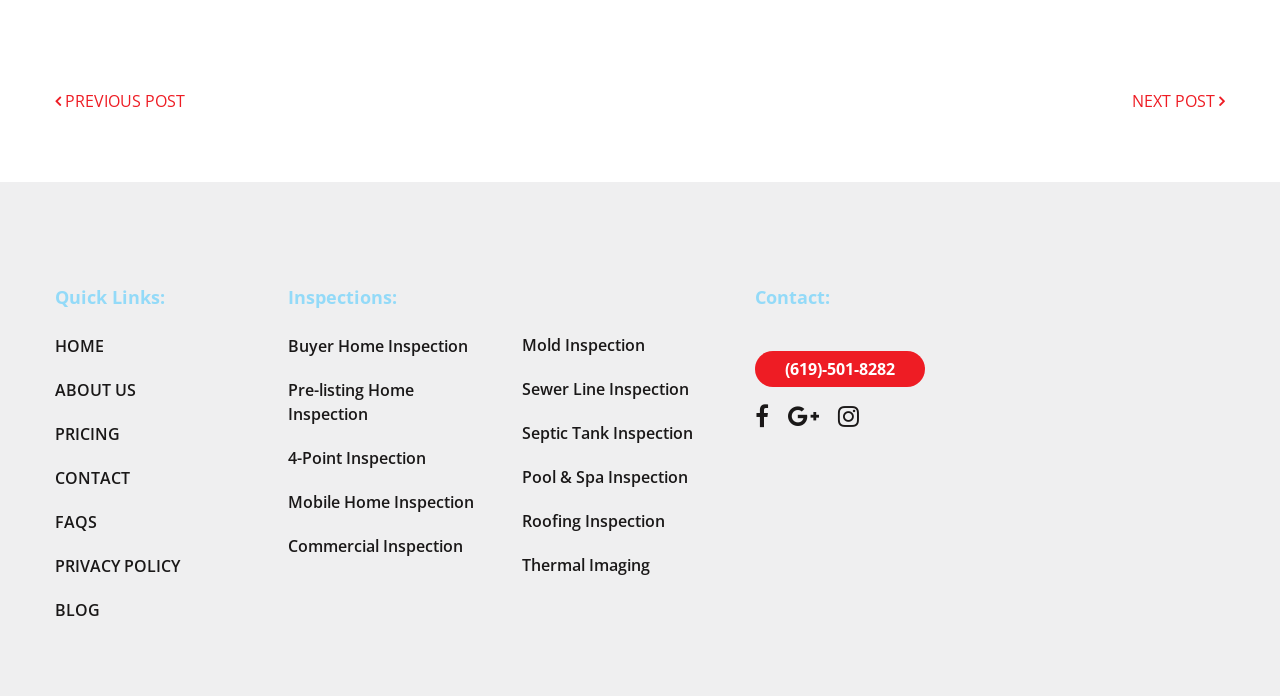Give a one-word or phrase response to the following question: What is the name of the company?

Internhachi